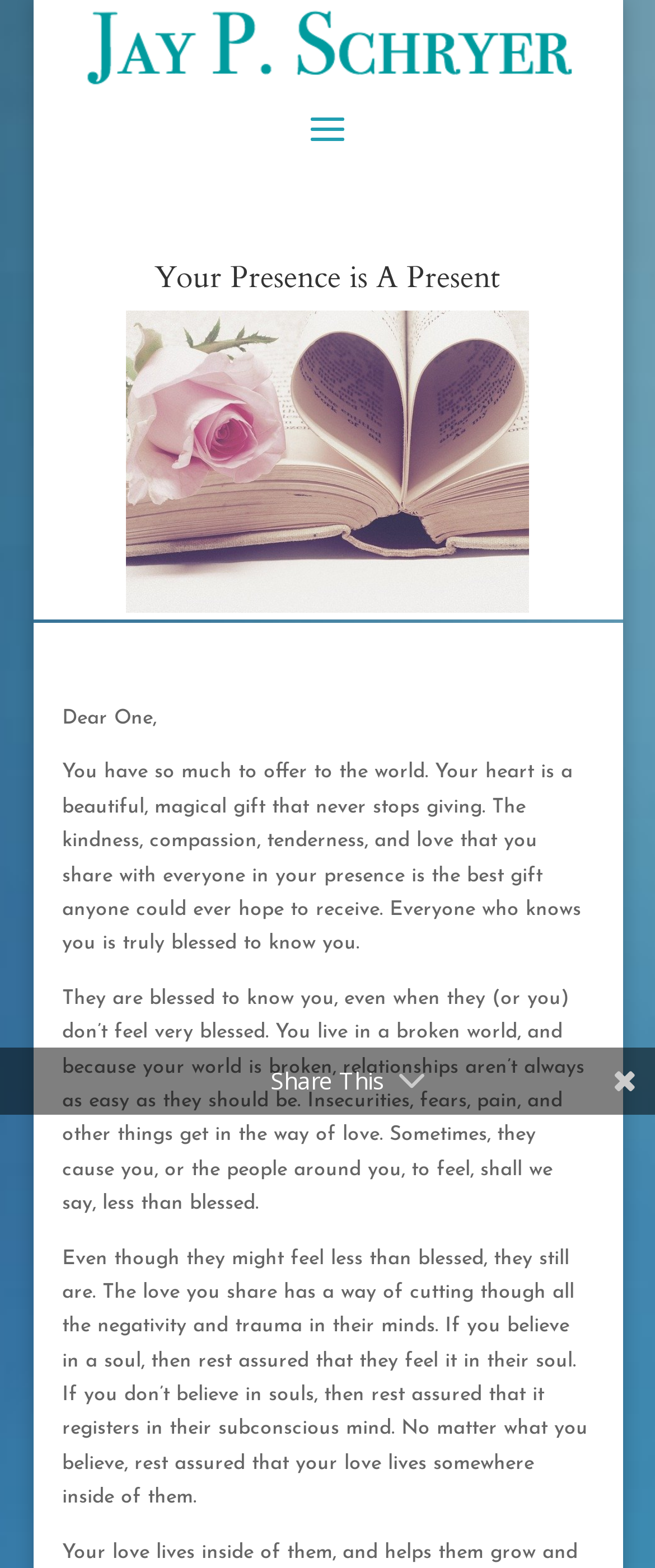Generate the title text from the webpage.

Your Presence is A Present